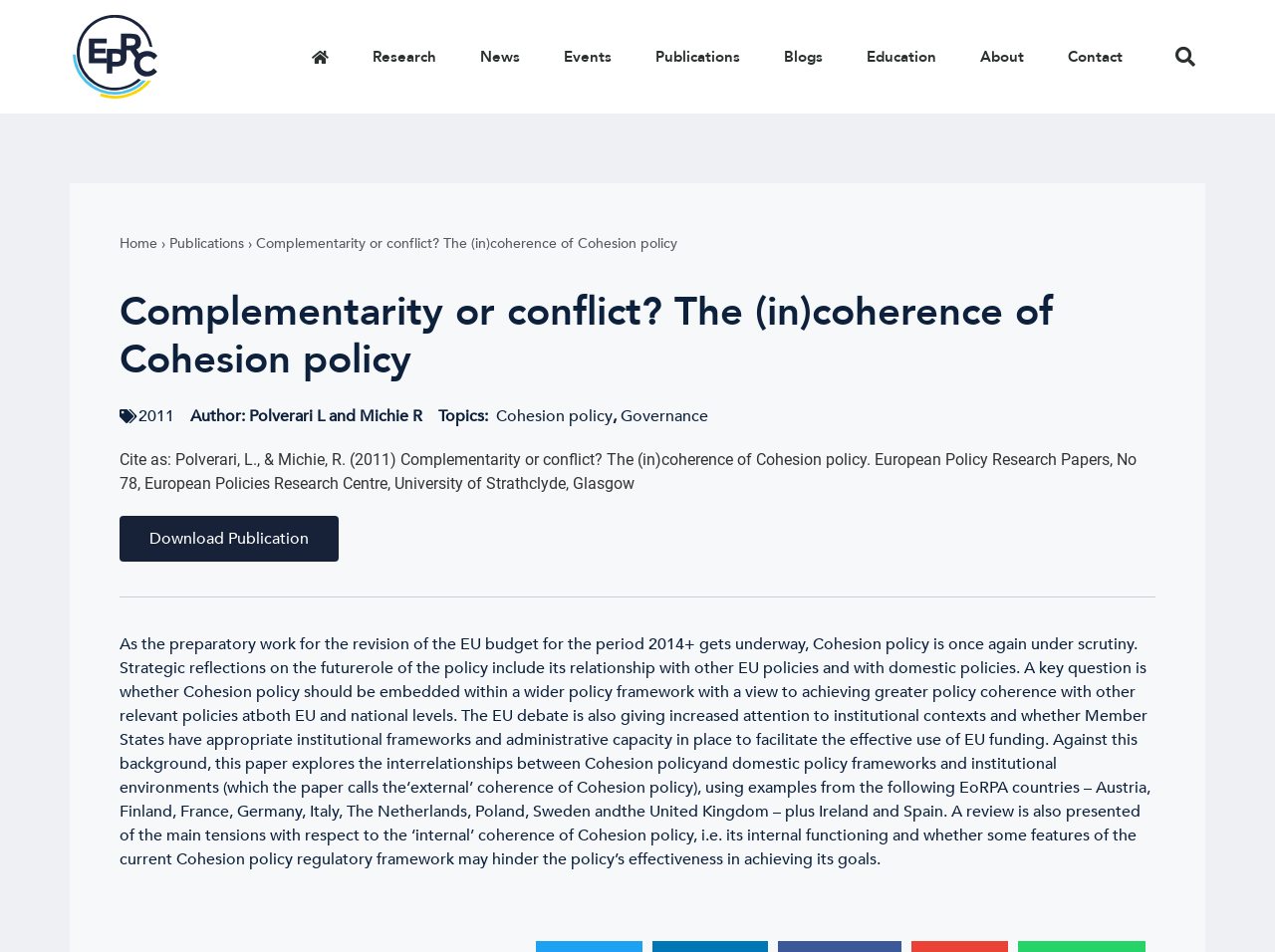Determine which piece of text is the heading of the webpage and provide it.

Complementarity or conflict? The (in)coherence of Cohesion policy